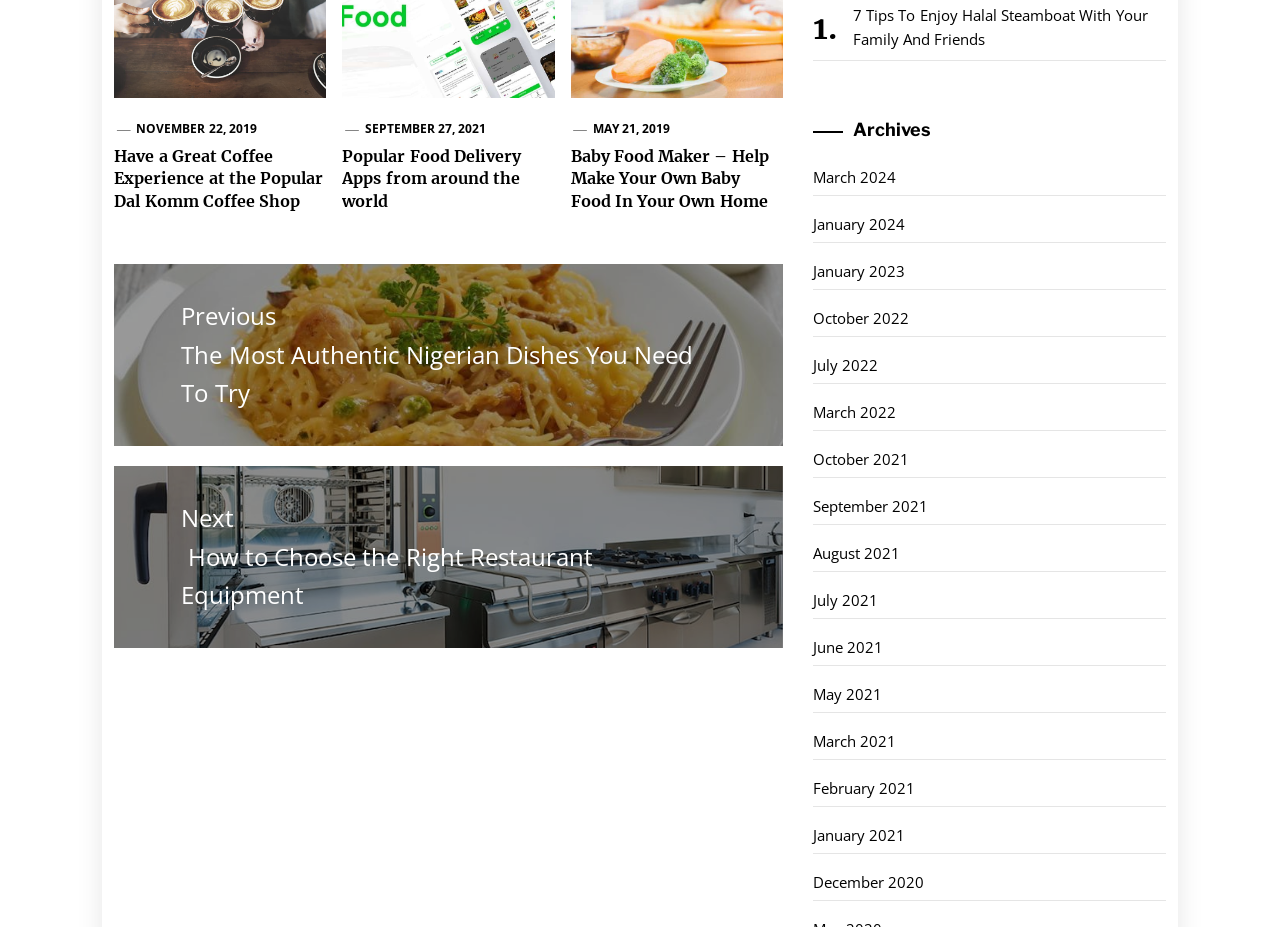Predict the bounding box coordinates of the area that should be clicked to accomplish the following instruction: "Click on the 'Home' link". The bounding box coordinates should consist of four float numbers between 0 and 1, i.e., [left, top, right, bottom].

None